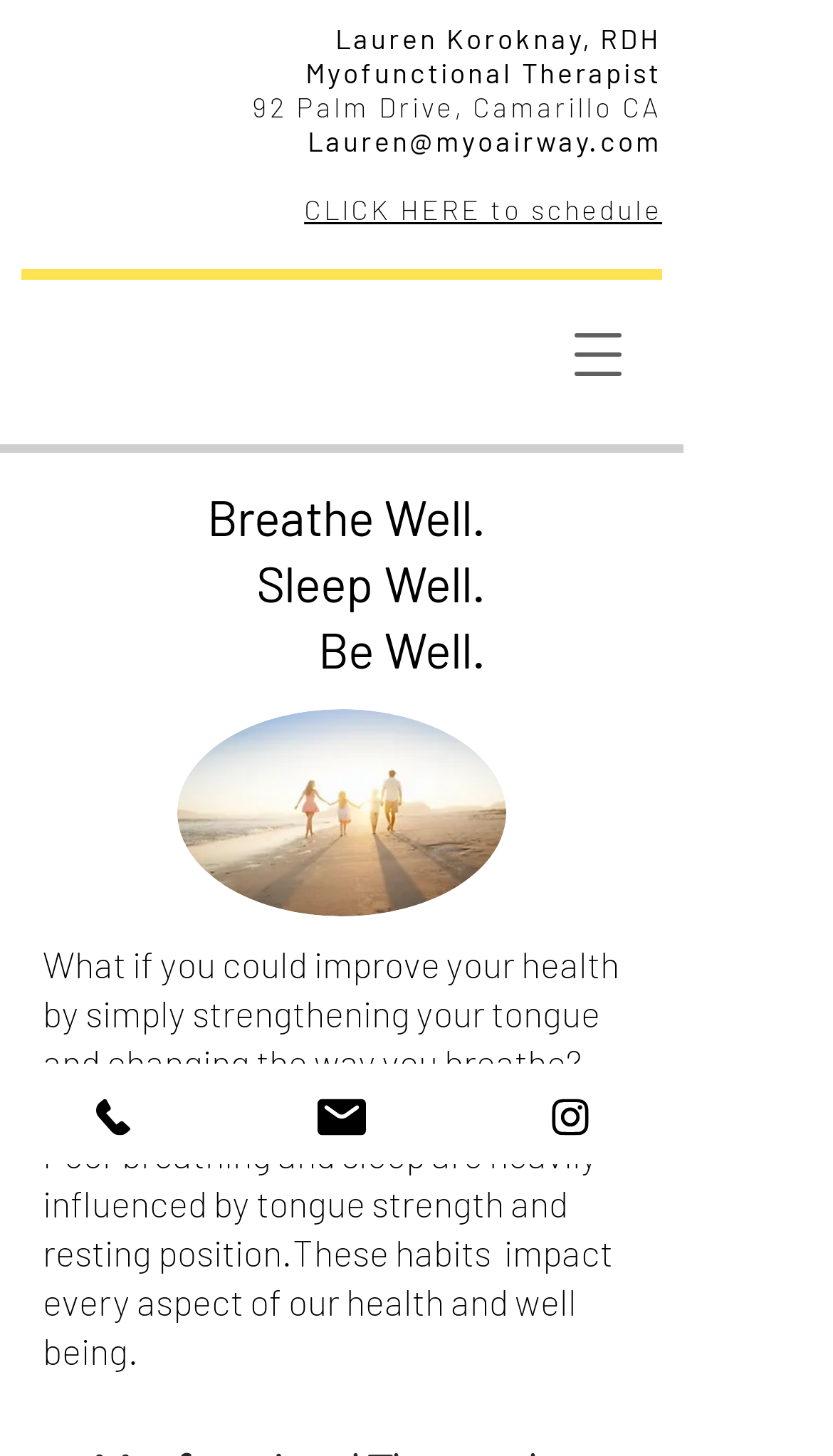Offer a meticulous caption that includes all visible features of the webpage.

This webpage is about Snoring and Breathing Therapy, specifically highlighting the services of Lauren Koroknay, a Myofunctional Therapist. At the top left, there is a heading with the therapist's name, address, and contact information, including an email link and a link to schedule an appointment. 

Below this heading, there are three consecutive headings that read "Breathe Well.", "Sleep Well.", and "Be Well.", which are likely the core services offered by the therapist. 

To the right of these headings, there is an image of a family walking on the beach, which may be used to convey a sense of well-being and happiness. 

Further down, there are two blocks of text that explain the importance of proper breathing and sleep habits, and how they impact overall health and well-being. 

At the bottom left, there are three links to contact the therapist, including phone, email, and Instagram, each accompanied by a small icon.